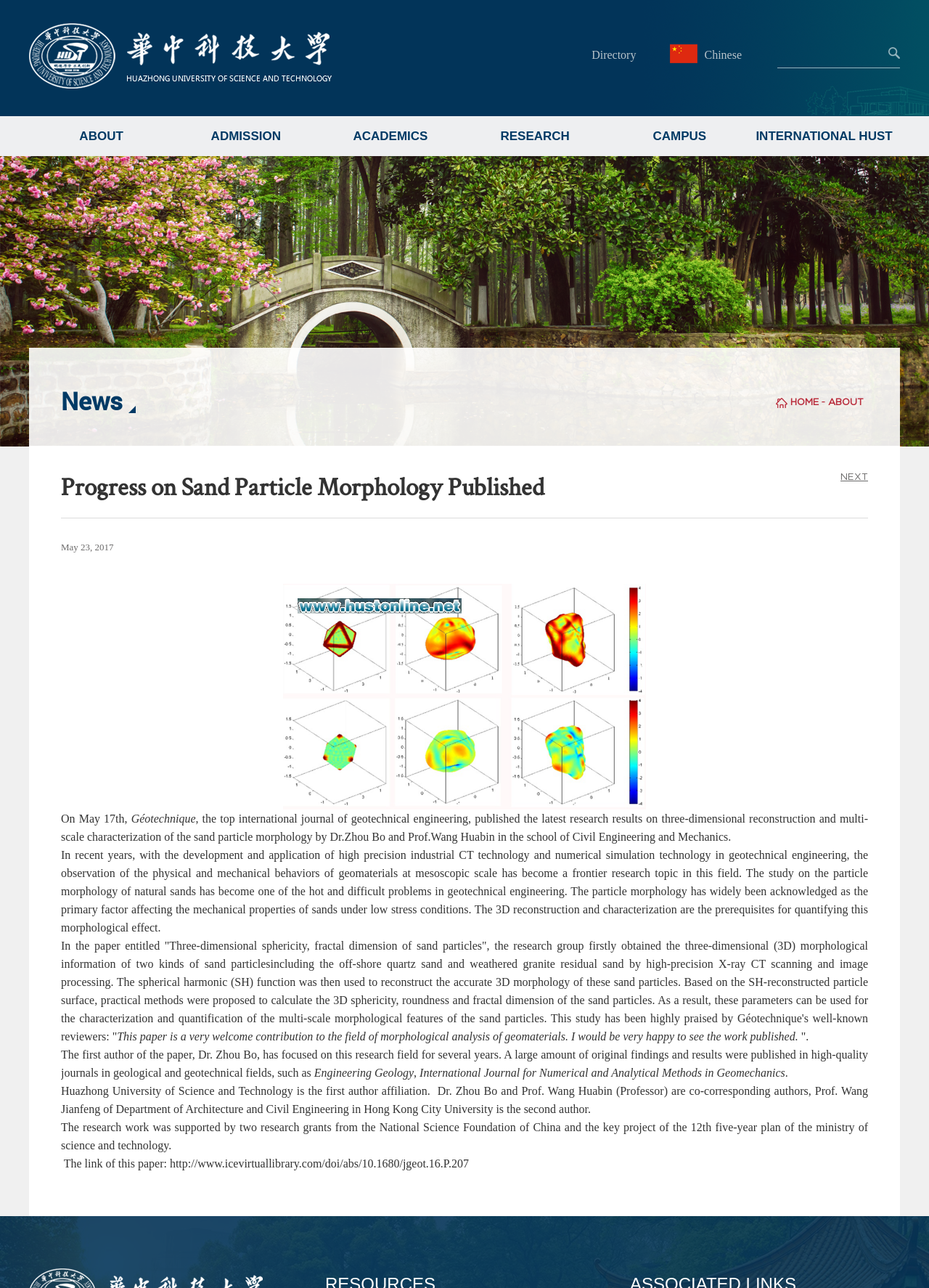Find the bounding box coordinates of the element you need to click on to perform this action: 'Click the link to the paper'. The coordinates should be represented by four float values between 0 and 1, in the format [left, top, right, bottom].

[0.066, 0.899, 0.505, 0.908]